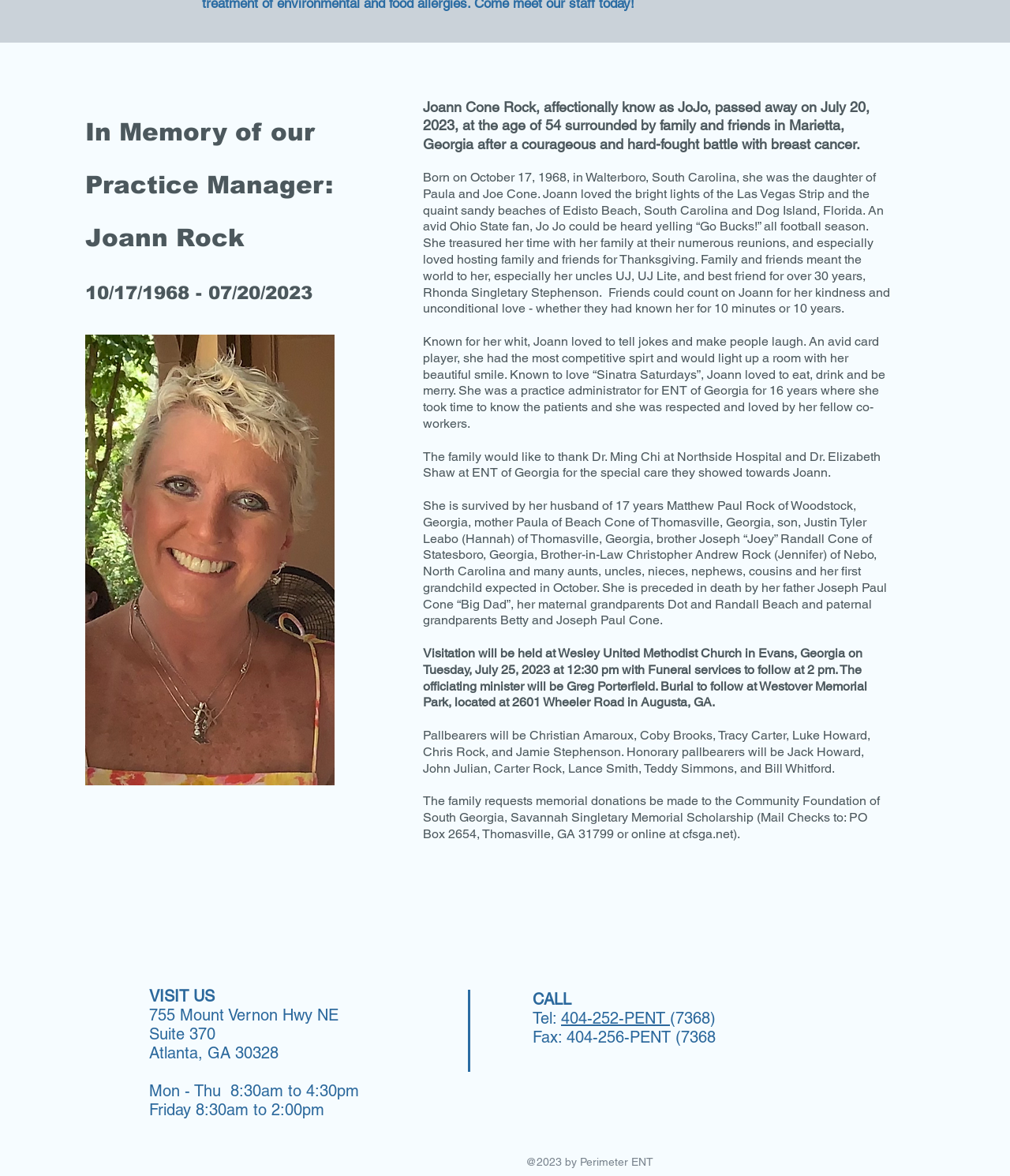What is the name of the person being remembered?
We need a detailed and exhaustive answer to the question. Please elaborate.

The webpage is dedicated to the memory of Joann Rock, as indicated by the heading 'In Memory of our Practice Manager: Joann Rock 10/17/1968 - 07/20/2023'.